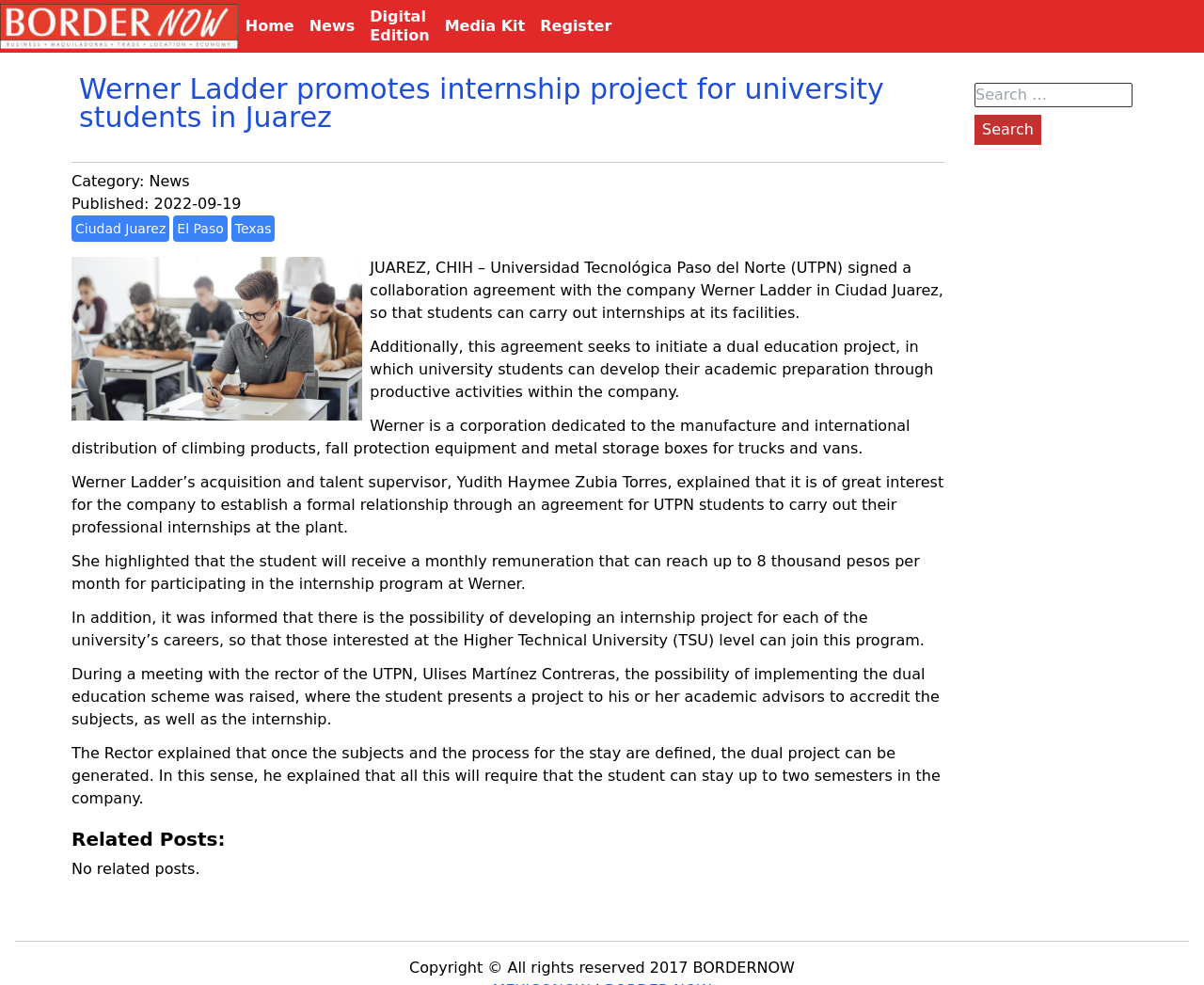Look at the image and answer the question in detail:
What is the name of the company that signed a collaboration agreement with UTPN?

The article mentions that Universidad Tecnológica Paso del Norte (UTPN) signed a collaboration agreement with the company Werner Ladder in Ciudad Juarez. This information is found in the StaticText element with the text 'JUAREZ, CHIH – Universidad Tecnológica Paso del Norte (UTPN) signed a collaboration agreement with the company Werner Ladder in Ciudad Juarez...'.